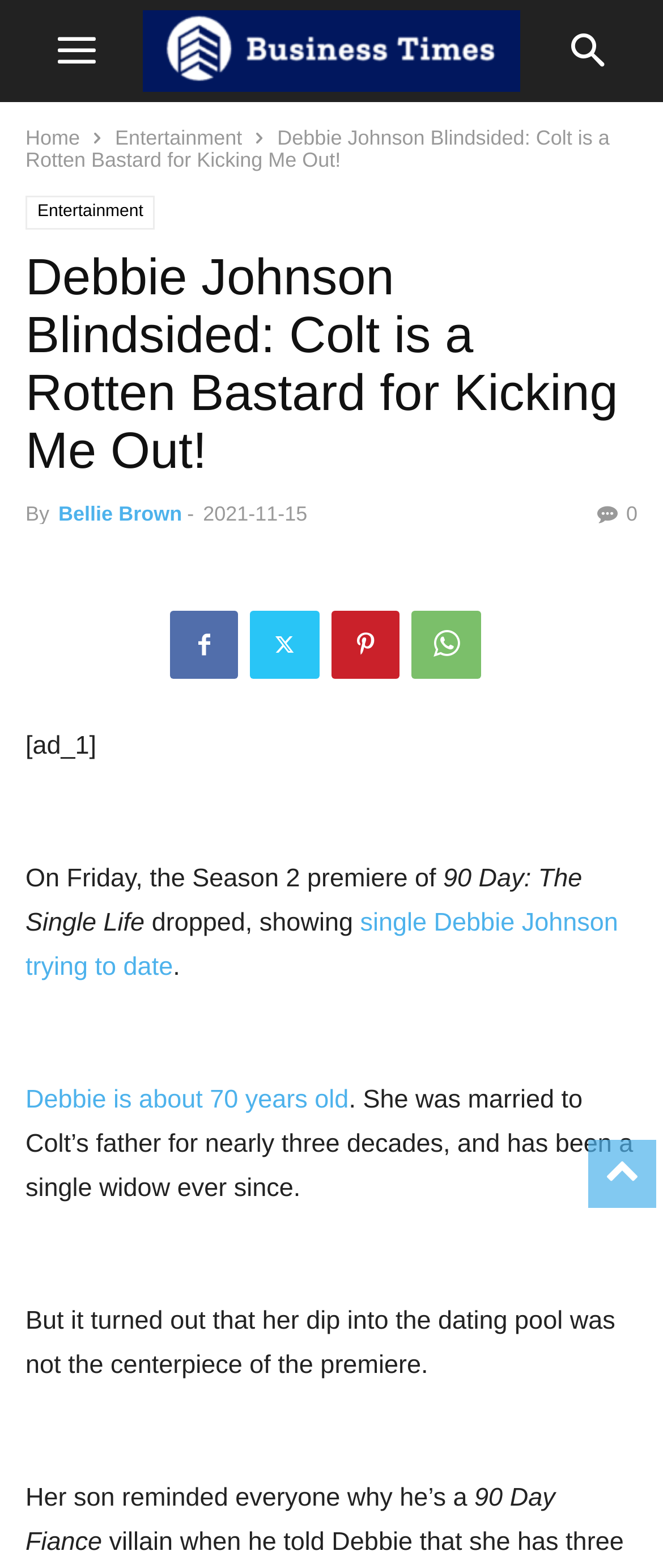What is the date of the article?
Use the information from the screenshot to give a comprehensive response to the question.

The answer can be found in the header section of the webpage, where it says '2021-11-15'.